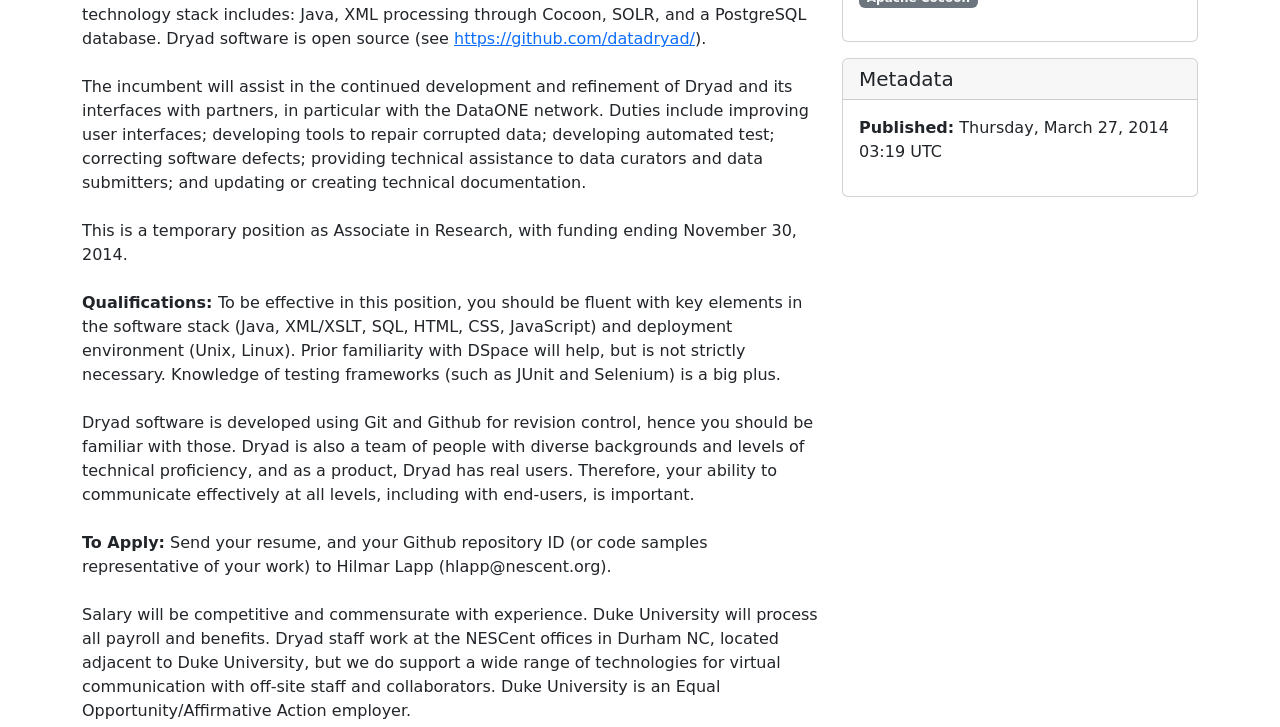Find the coordinates for the bounding box of the element with this description: "https://github.com/datadryad/".

[0.355, 0.04, 0.543, 0.066]